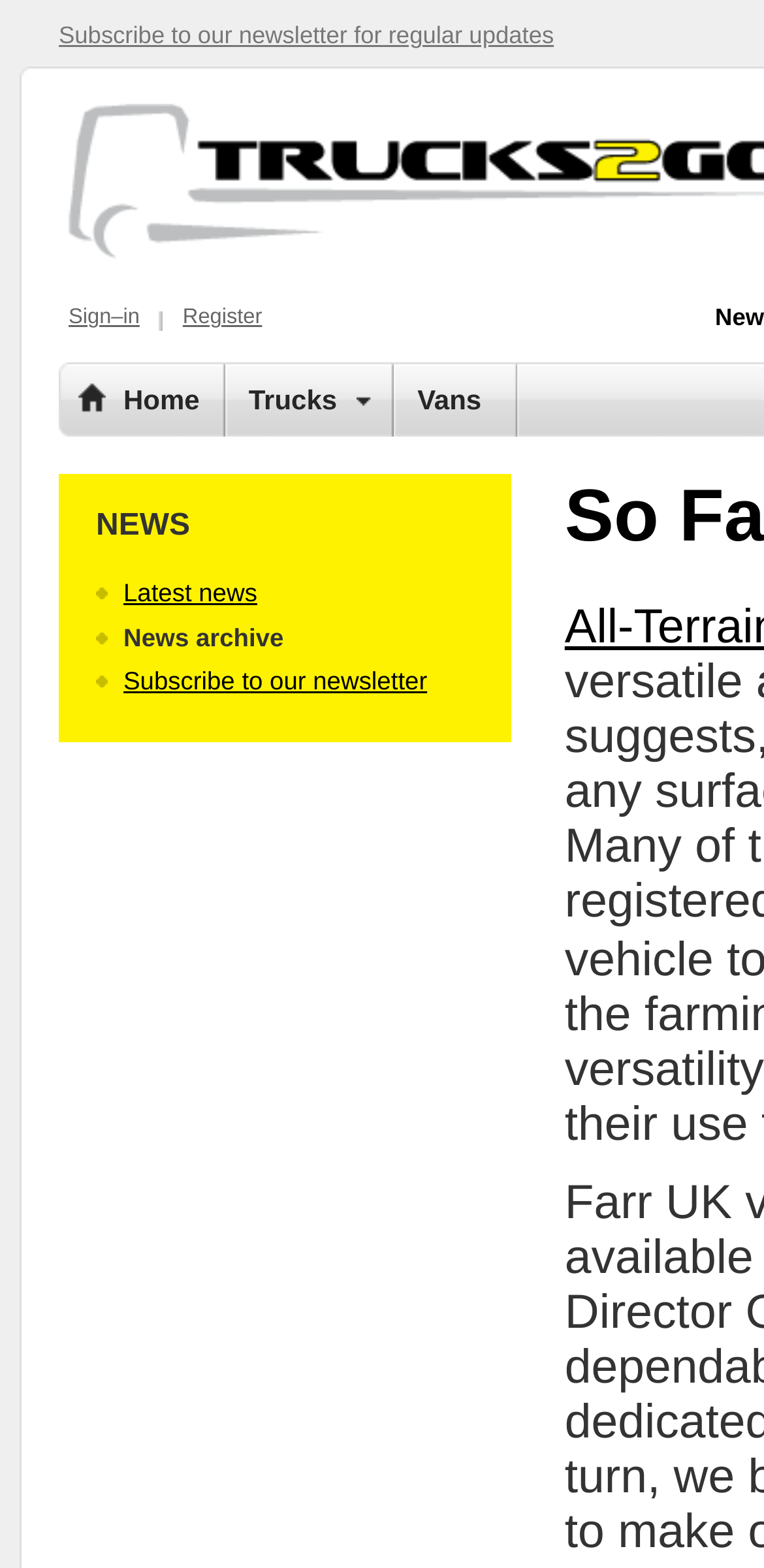Ascertain the bounding box coordinates for the UI element detailed here: "Artist's Careers, Portfolios & Websites". The coordinates should be provided as [left, top, right, bottom] with each value being a float between 0 and 1.

None